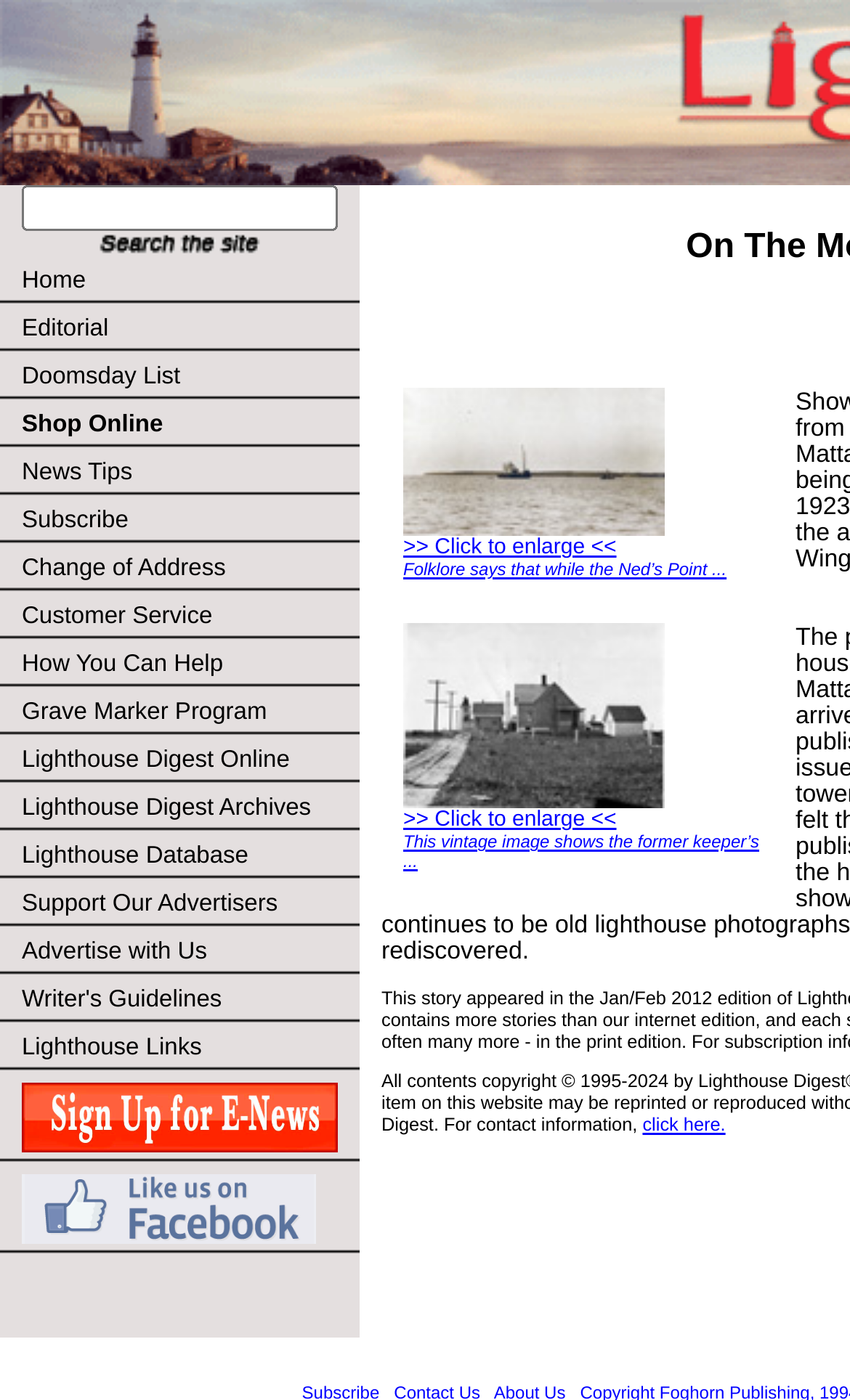Given the element description Lighthouse Database, identify the bounding box coordinates for the UI element on the webpage screenshot. The format should be (top-left x, top-left y, bottom-right x, bottom-right y), with values between 0 and 1.

[0.0, 0.594, 0.423, 0.629]